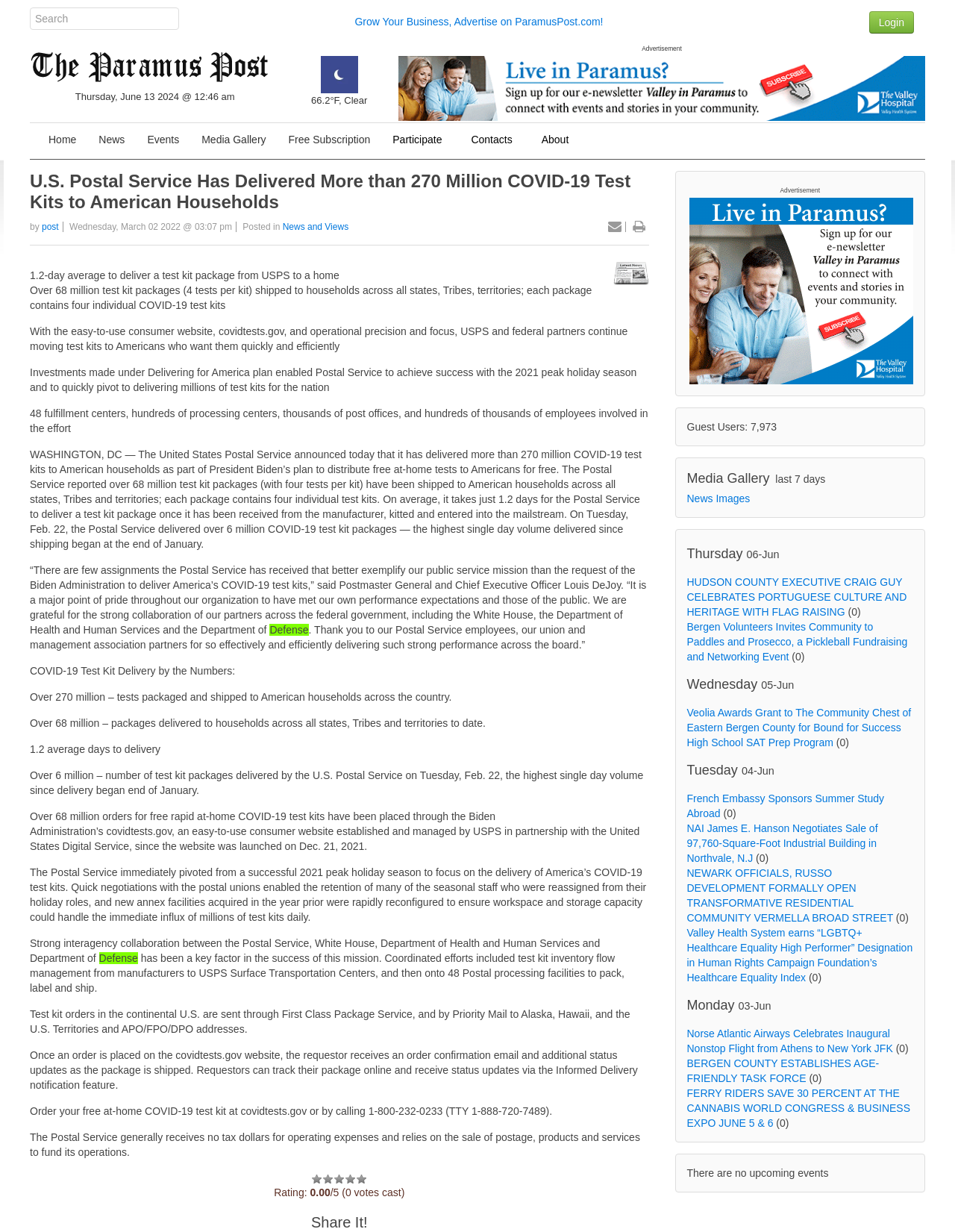Please provide the bounding box coordinates in the format (top-left x, top-left y, bottom-right x, bottom-right y). Remember, all values are floating point numbers between 0 and 1. What is the bounding box coordinate of the region described as: 66.2°F, Clear

[0.326, 0.055, 0.385, 0.086]